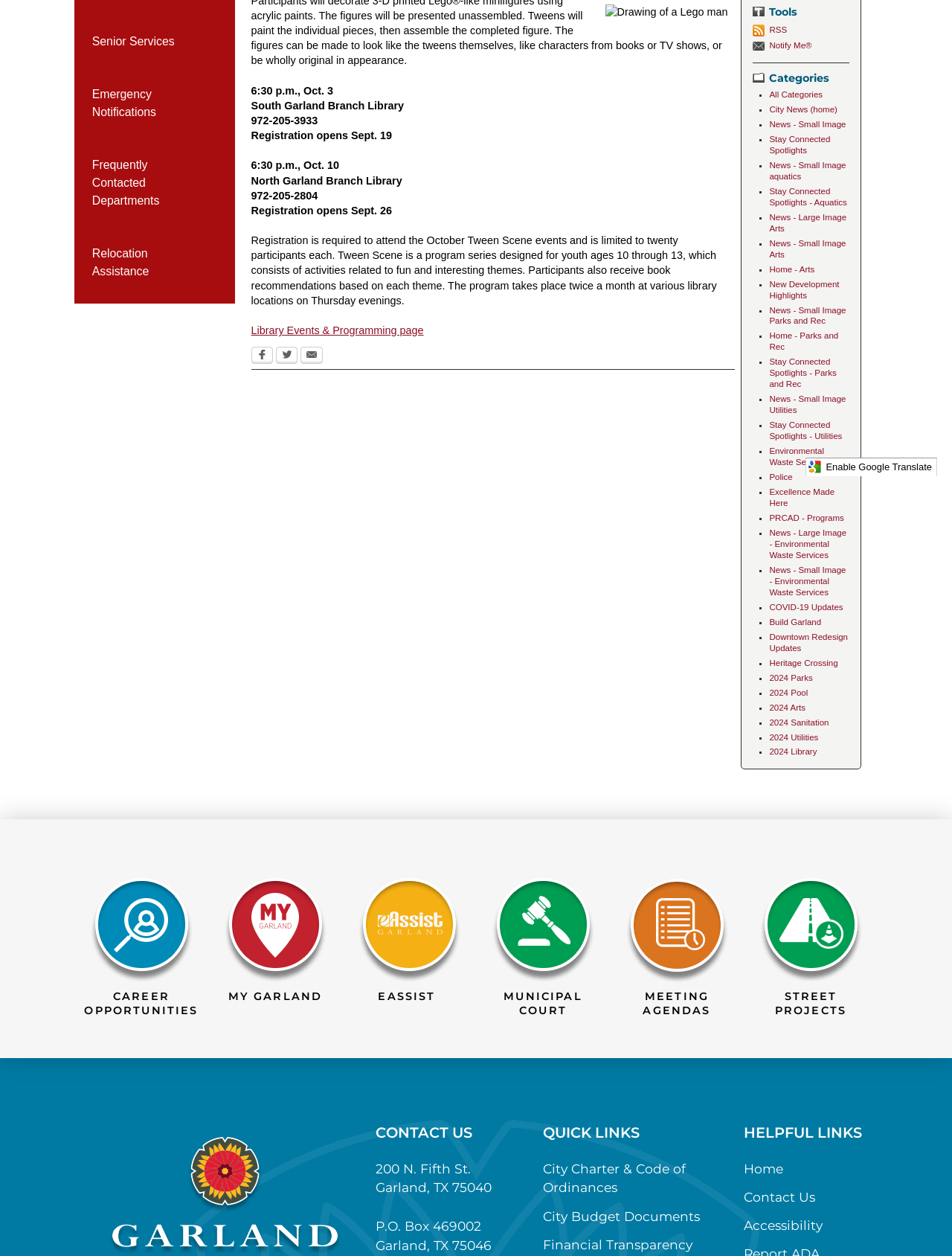Using the provided element description "Design a website", determine the bounding box coordinates of the UI element.

None